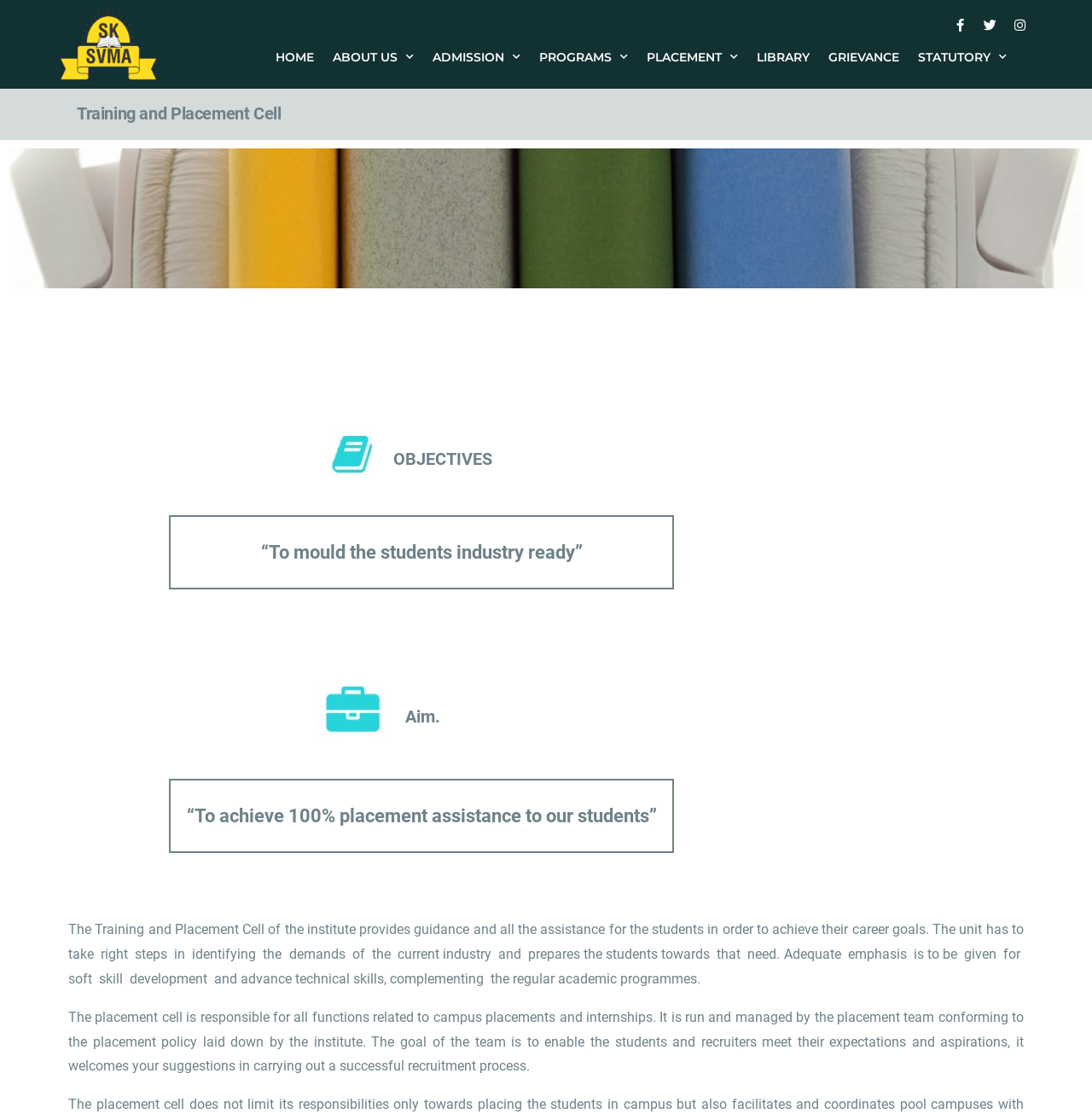Articulate a complete and detailed caption of the webpage elements.

The webpage is about the Placement Cell of Agadi College. At the top, there are three social media links to Facebook, Twitter, and Instagram, aligned horizontally on the right side. Below them, there is a navigation menu with links to different sections of the college's website, including Home, About Us, Admission, Programs, Placement, Library, Grievance, and Statutory.

The main content of the page is divided into two sections. The first section has a heading "Training and Placement Cell" and an image related to placement. Below the image, there is a table with two columns, where the left column is empty and the right column has two rows with text "OBJECTIVES" and "Aim." respectively.

The second section has three paragraphs of text. The first paragraph is a quote "“To mould the students industry ready”" and the second paragraph is another quote "“To achieve 100% placement assistance to our students”". The third paragraph is a descriptive text about the role of the Training and Placement Cell, which provides guidance and assistance to students to achieve their career goals. It also mentions the importance of soft skill development and advance technical skills.

At the bottom of the page, there is another paragraph of text that describes the functions of the placement cell, including campus placements and internships, and its goal to meet the expectations of students and recruiters.